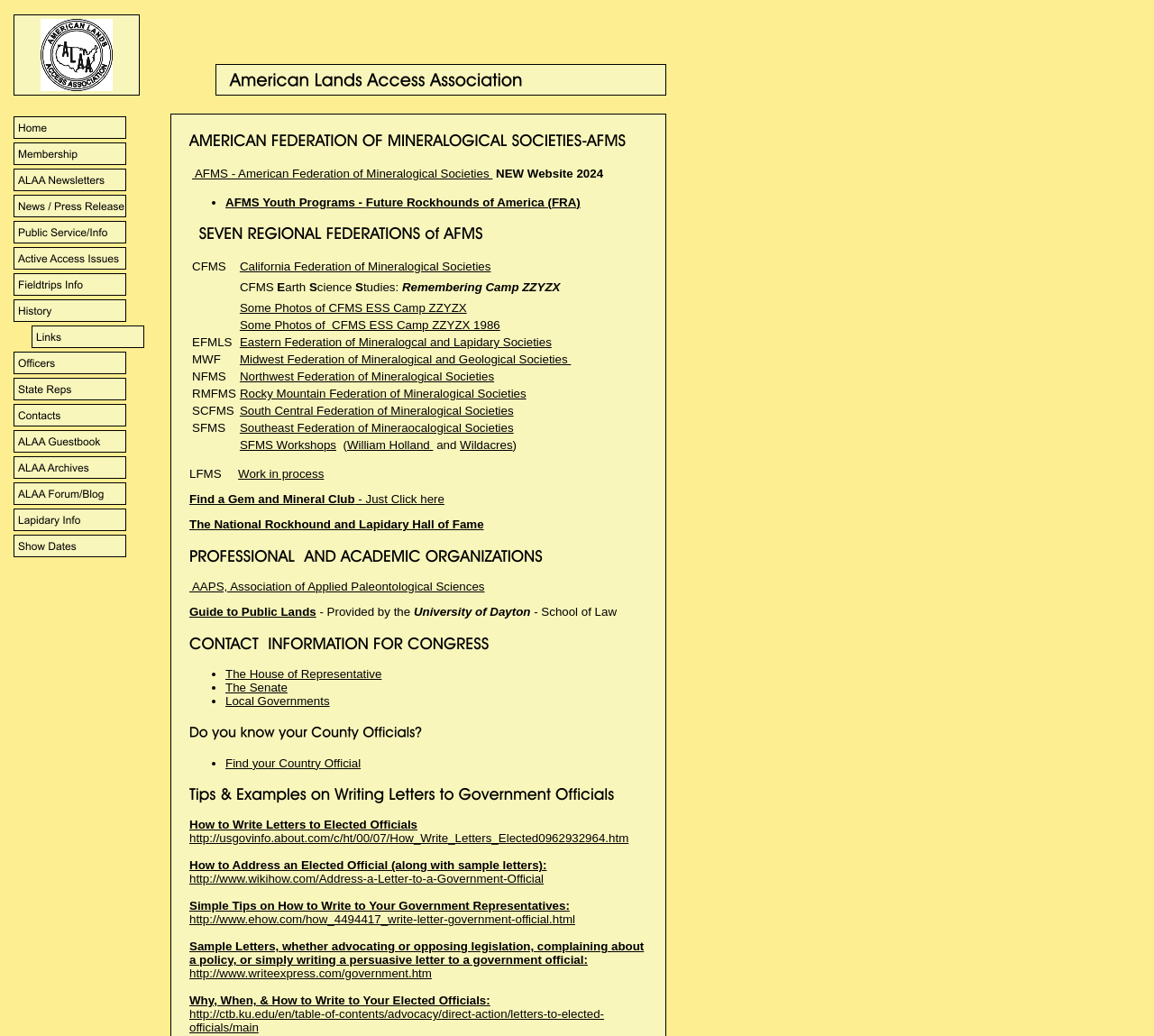Use a single word or phrase to answer the question: 
What is the purpose of the organization?

Public Lands Access Advocates